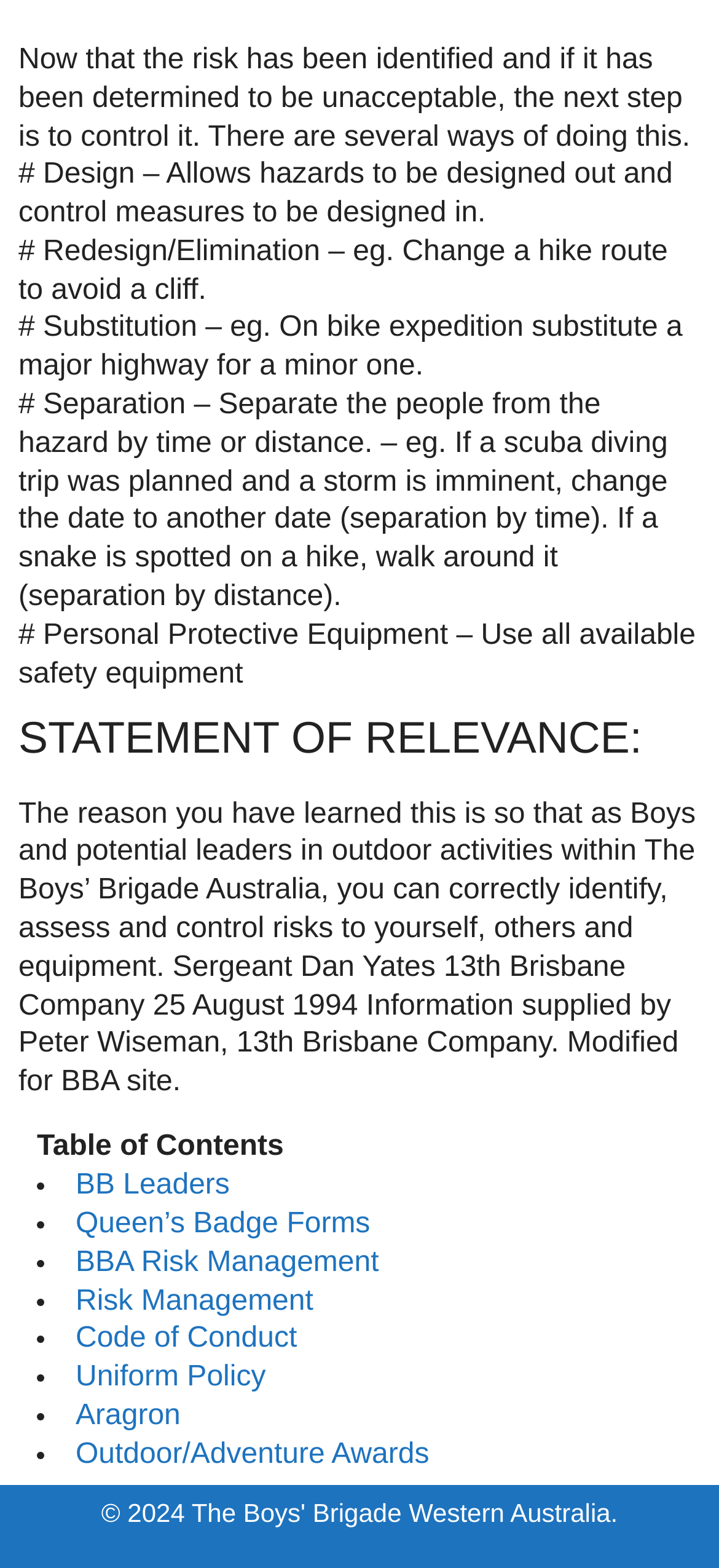Using the webpage screenshot and the element description BBA Risk Management, determine the bounding box coordinates. Specify the coordinates in the format (top-left x, top-left y, bottom-right x, bottom-right y) with values ranging from 0 to 1.

[0.105, 0.795, 0.527, 0.815]